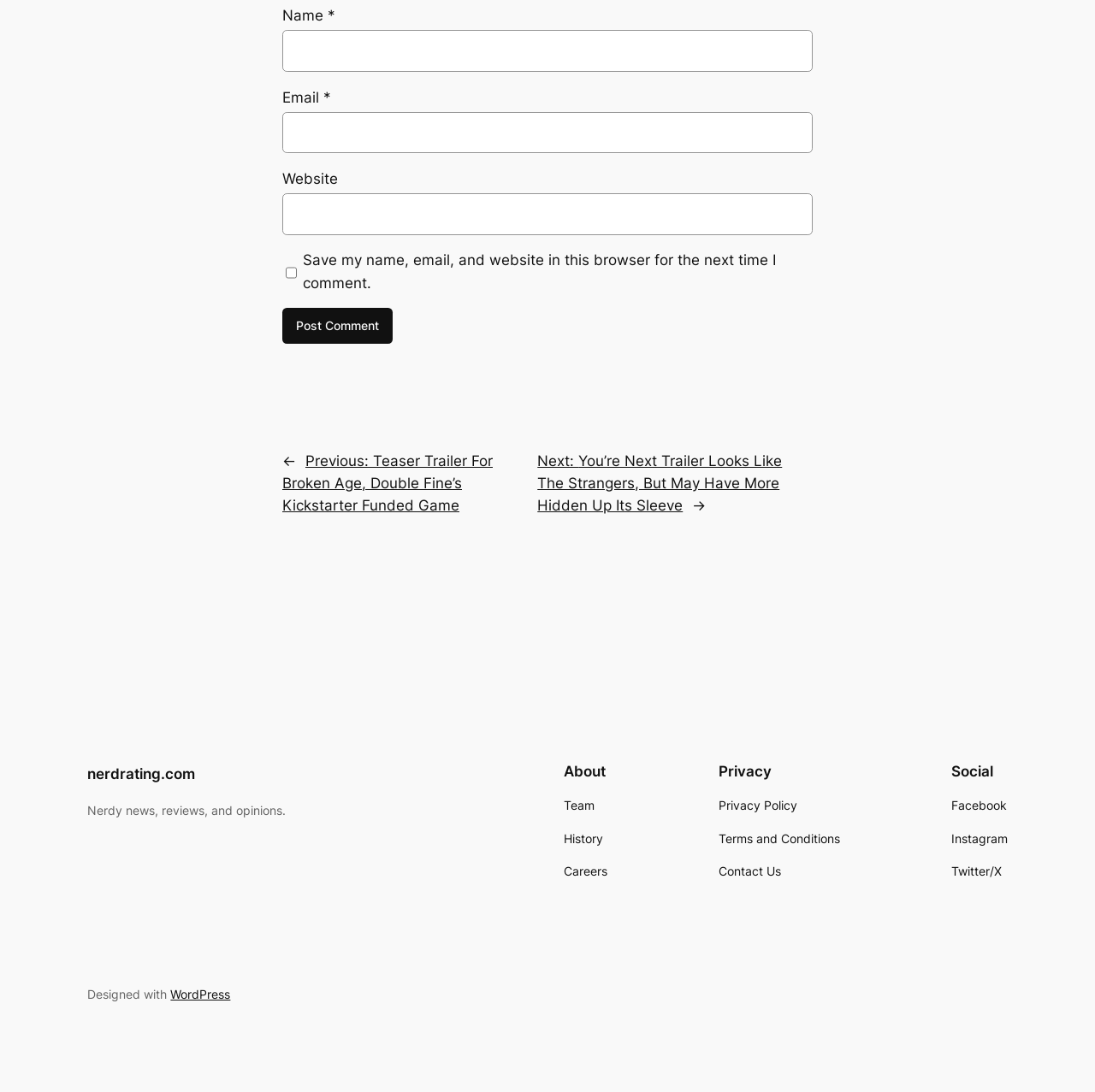What is the website about?
Answer the question with a single word or phrase derived from the image.

Nerdy news